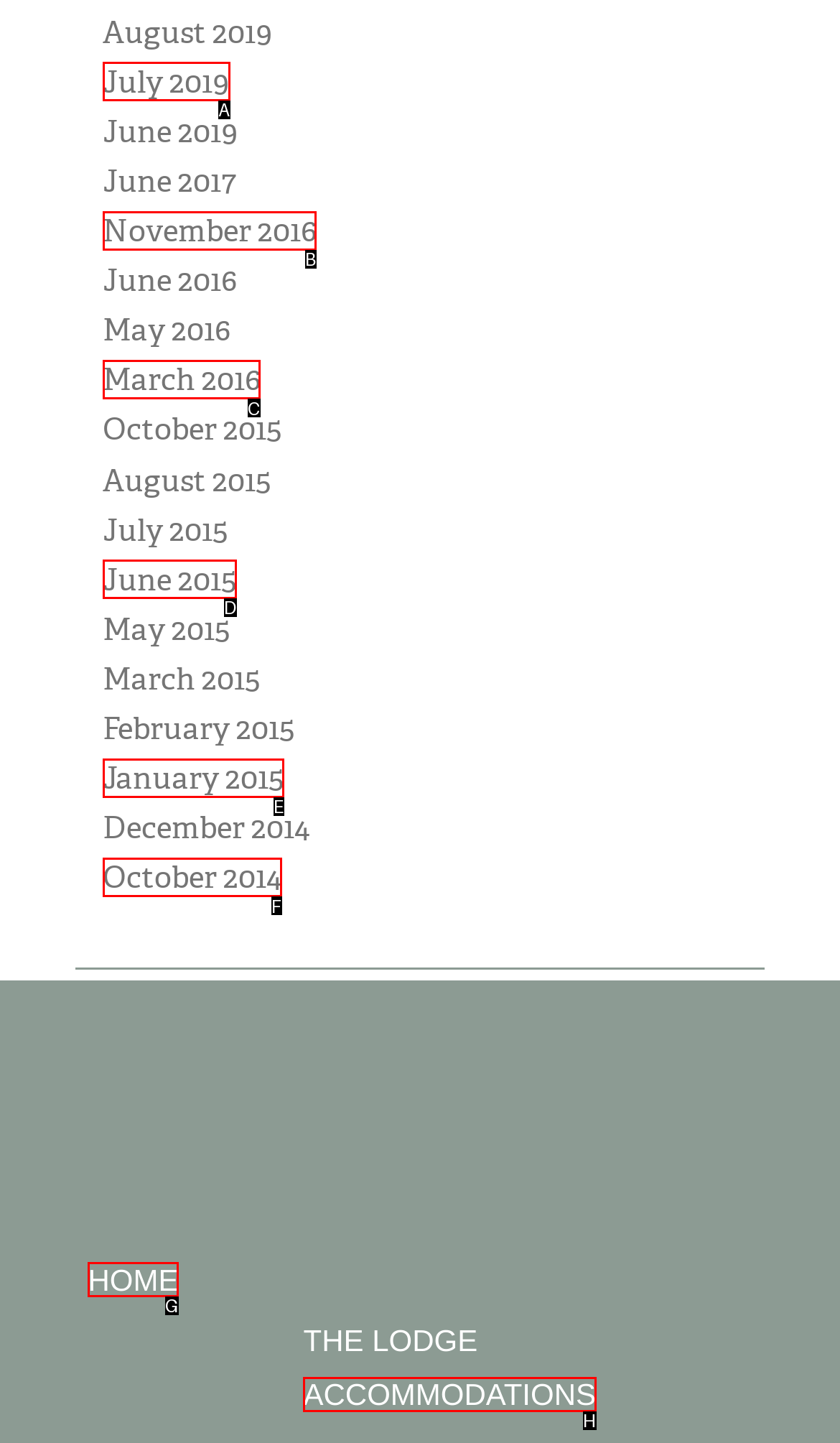From the description: Accommodations, identify the option that best matches and reply with the letter of that option directly.

H